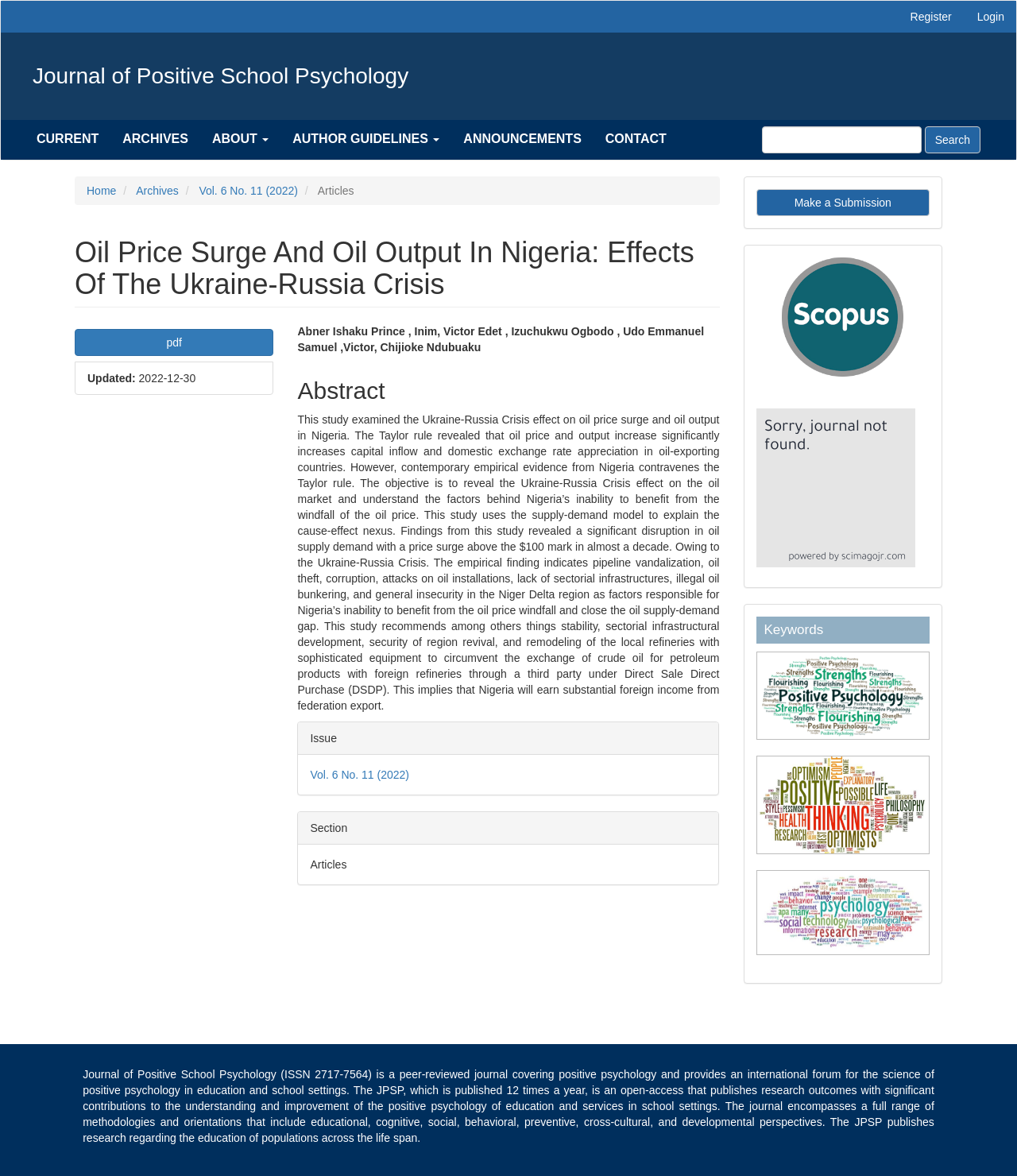Given the element description: "aria-label="Search Query" name="query"", predict the bounding box coordinates of the UI element it refers to, using four float numbers between 0 and 1, i.e., [left, top, right, bottom].

[0.749, 0.107, 0.906, 0.13]